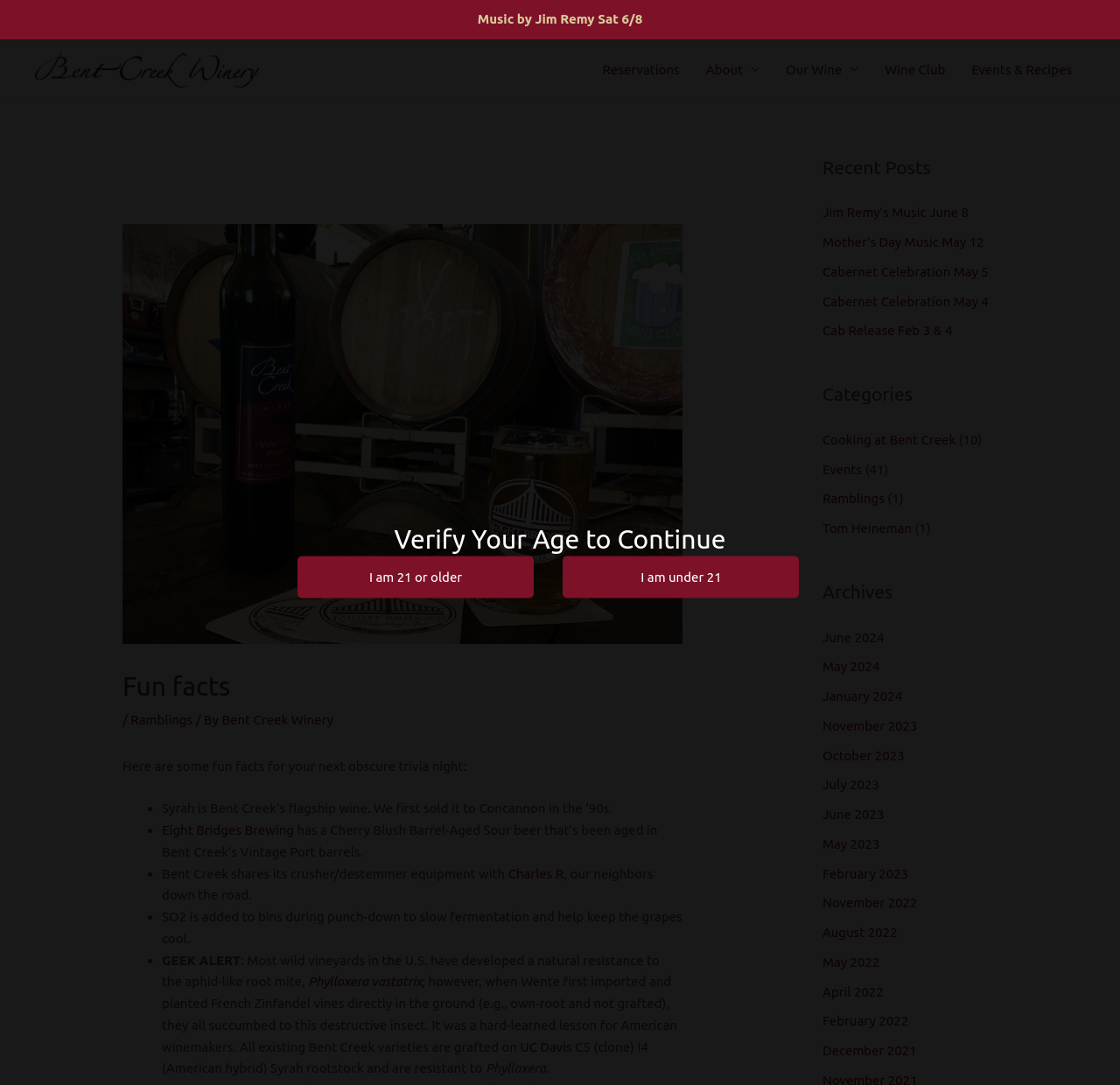What is the name of the winery?
Your answer should be a single word or phrase derived from the screenshot.

Bent Creek Winery